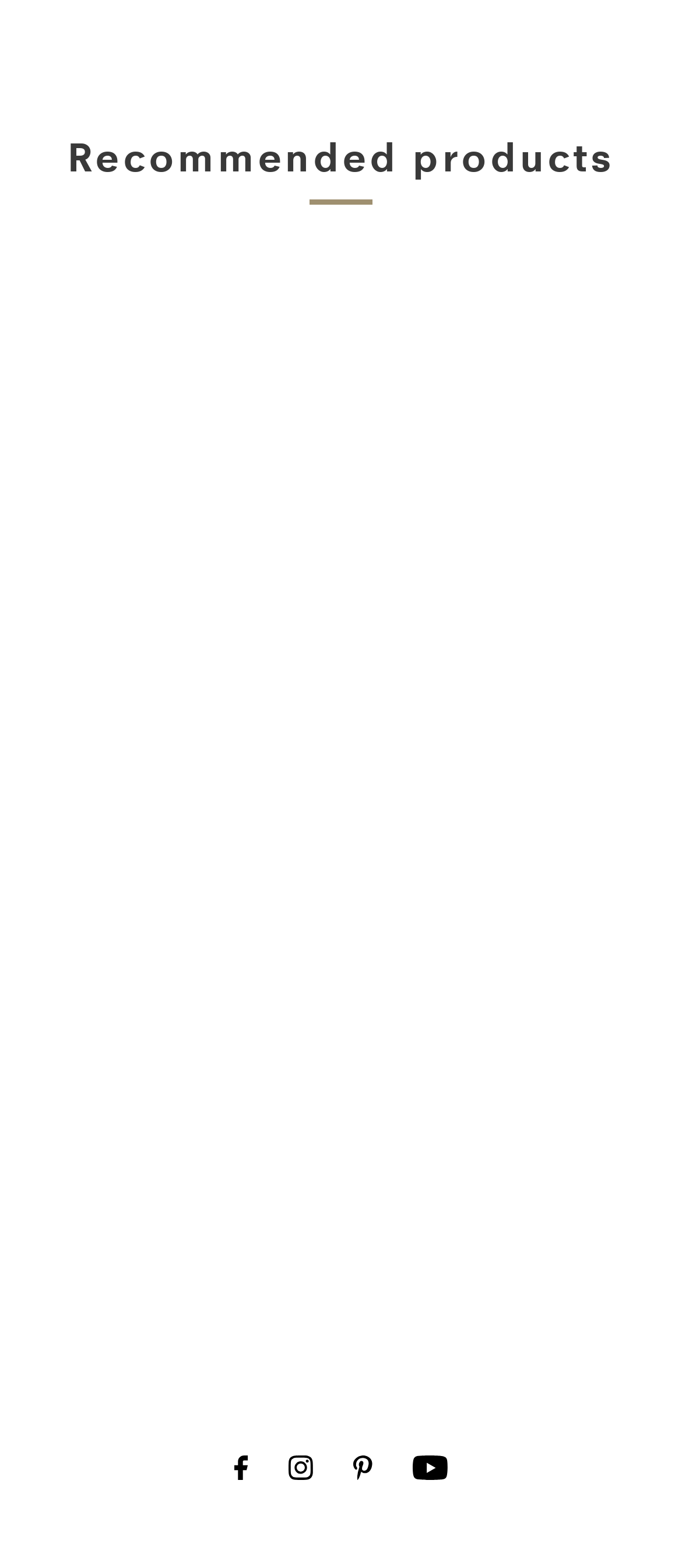Identify the bounding box coordinates of the clickable region required to complete the instruction: "View the Santa Adult Humor | See the size of my sack sweatshirt product". The coordinates should be given as four float numbers within the range of 0 and 1, i.e., [left, top, right, bottom].

[0.04, 0.78, 0.479, 0.852]